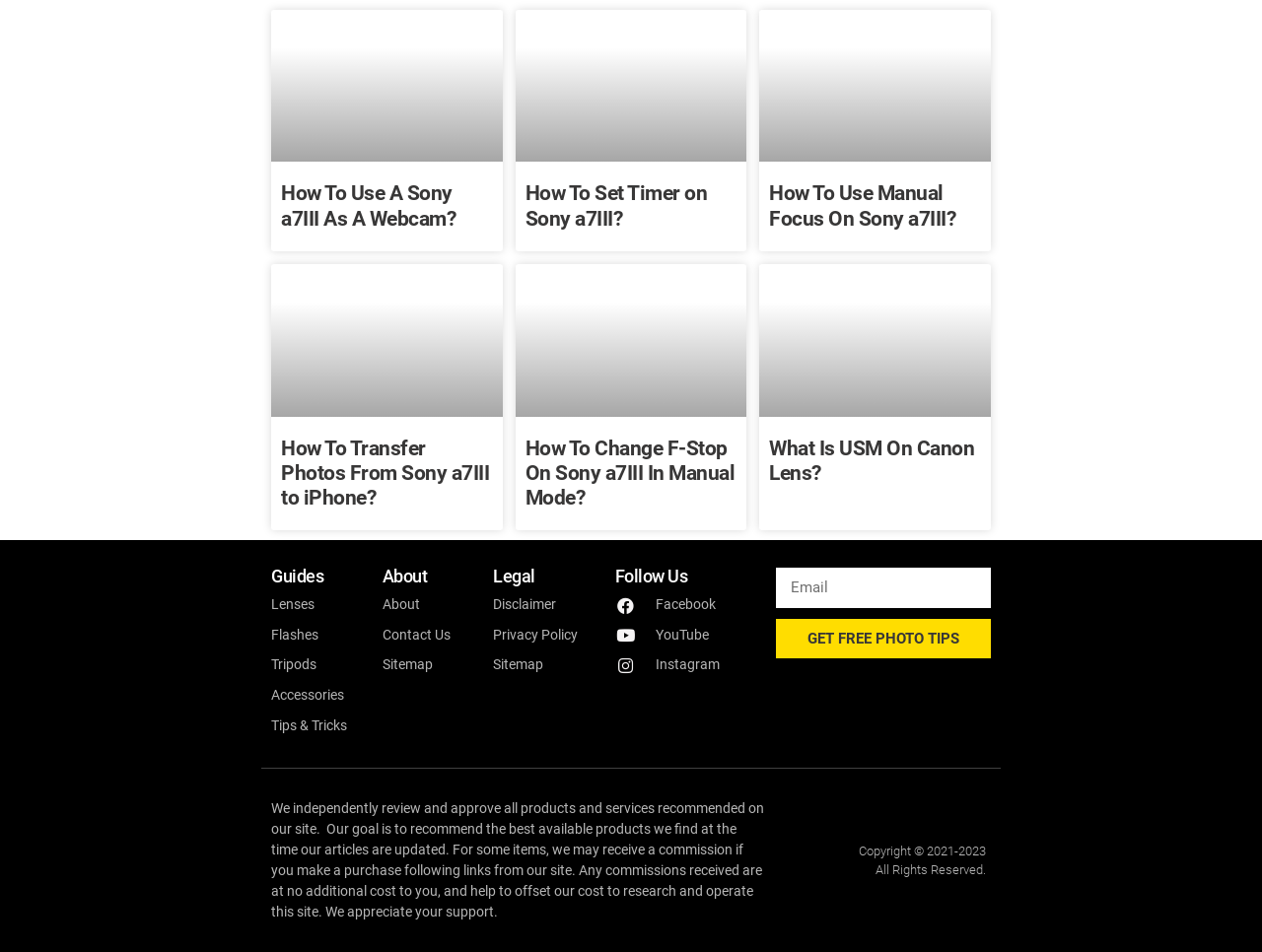What is the topic of the third article?
Examine the webpage screenshot and provide an in-depth answer to the question.

The third article has a heading 'How To Use Manual Focus On Sony a7III?' and a featured image with the same title, indicating that the topic of the article is using manual focus on a Sony a7III camera.